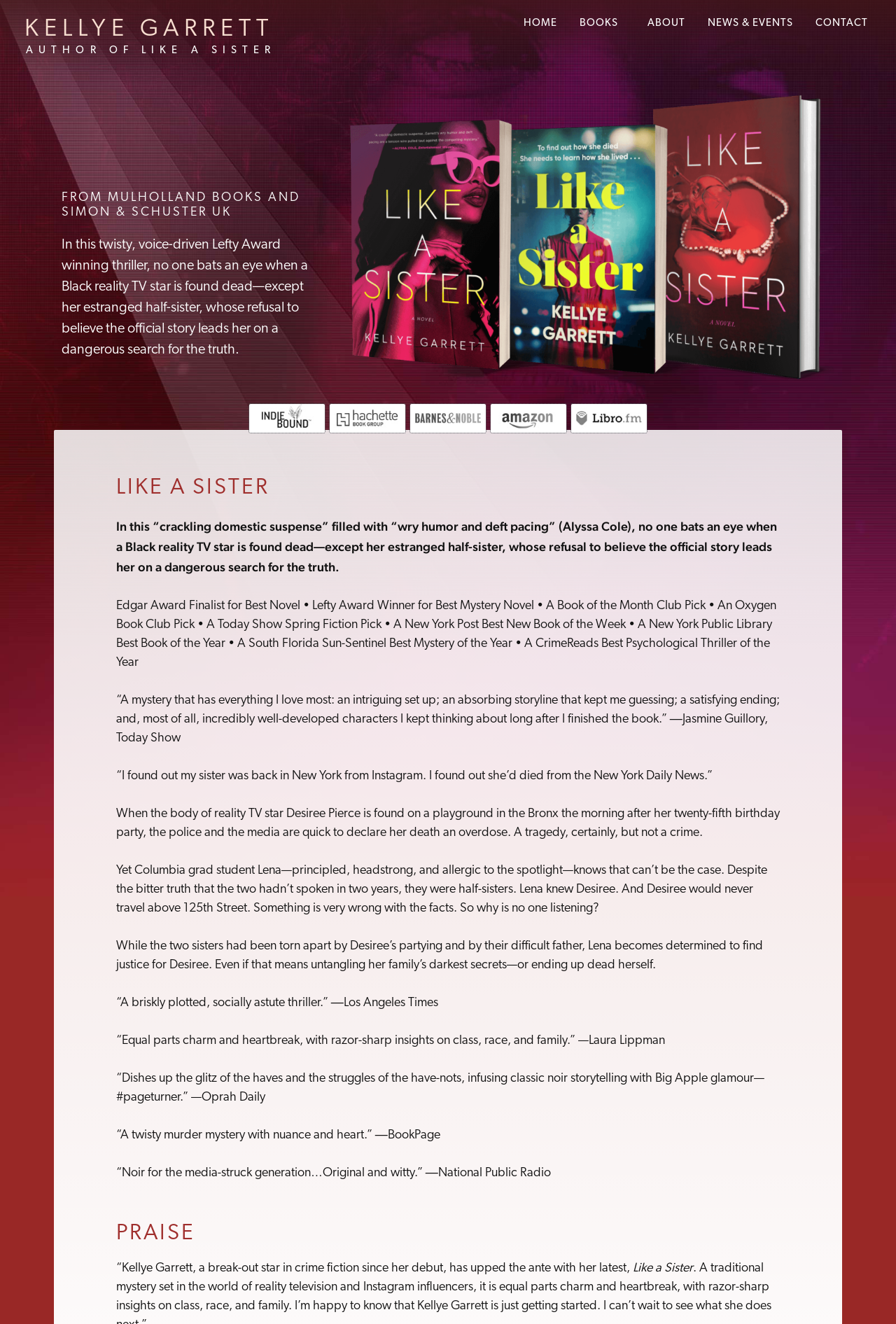What is the author's name?
Based on the screenshot, provide your answer in one word or phrase.

Kellye Garrett